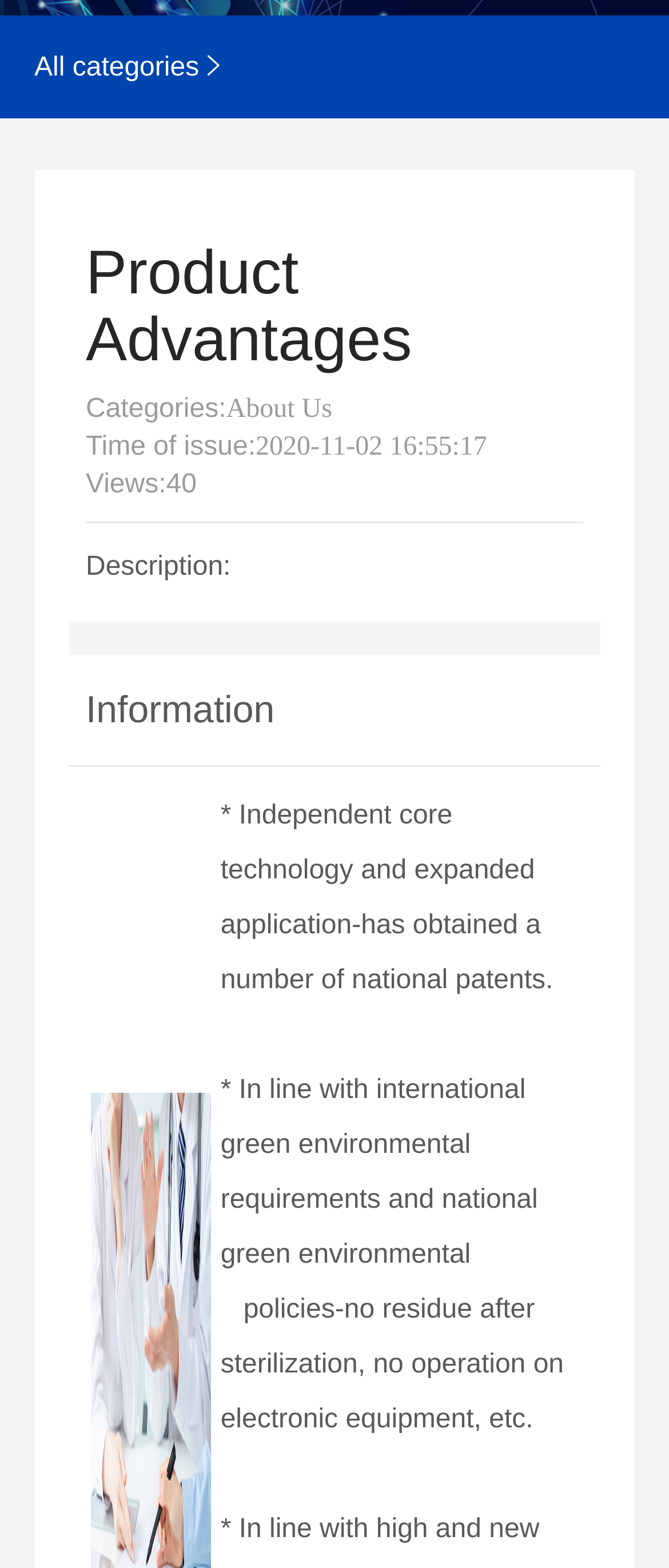Determine the bounding box coordinates for the UI element described. Format the coordinates as (top-left x, top-left y, bottom-right x, bottom-right y) and ensure all values are between 0 and 1. Element description: News Center

[0.051, 0.083, 0.949, 0.14]